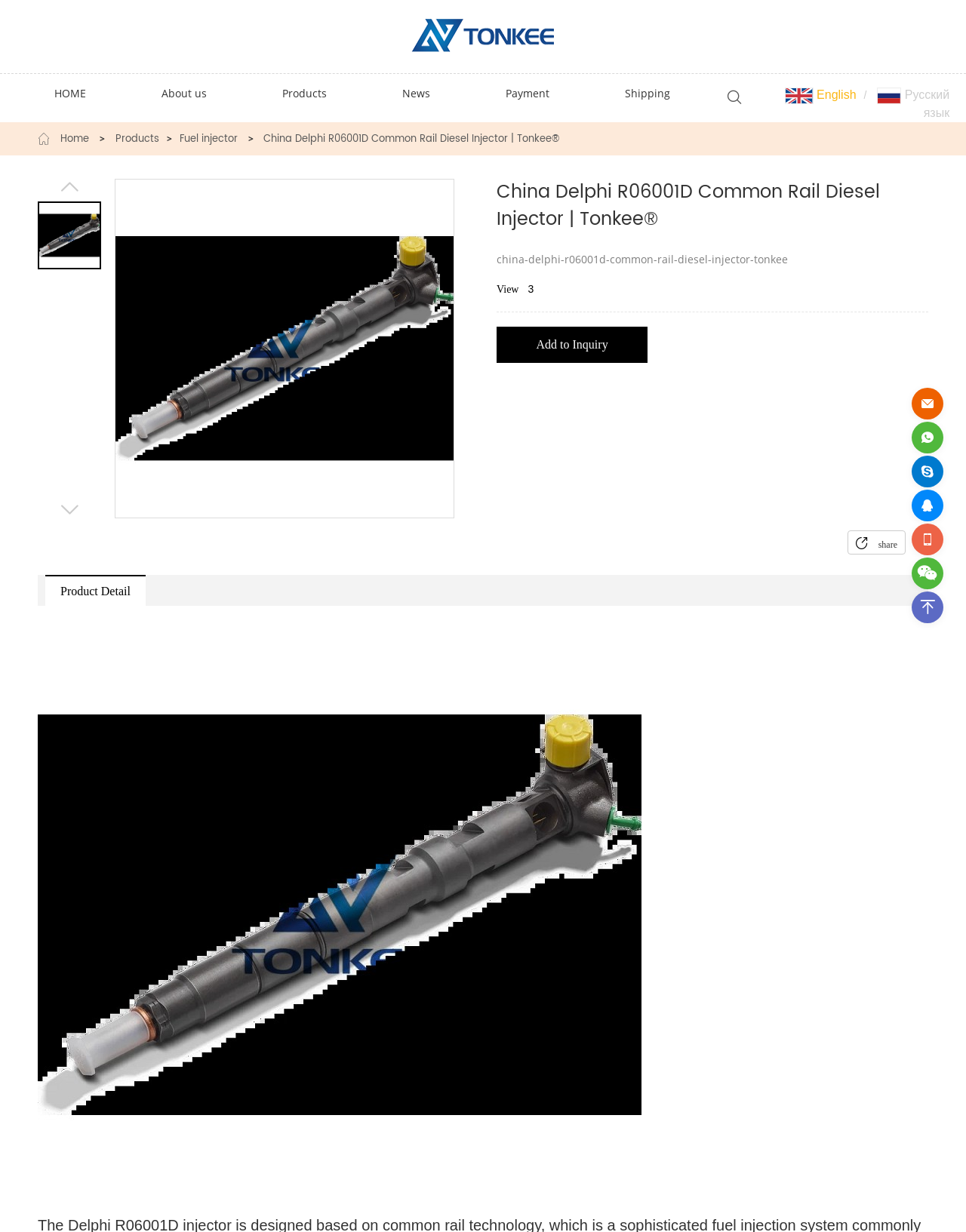Answer the following inquiry with a single word or phrase:
What is the category of the product?

Fuel injector